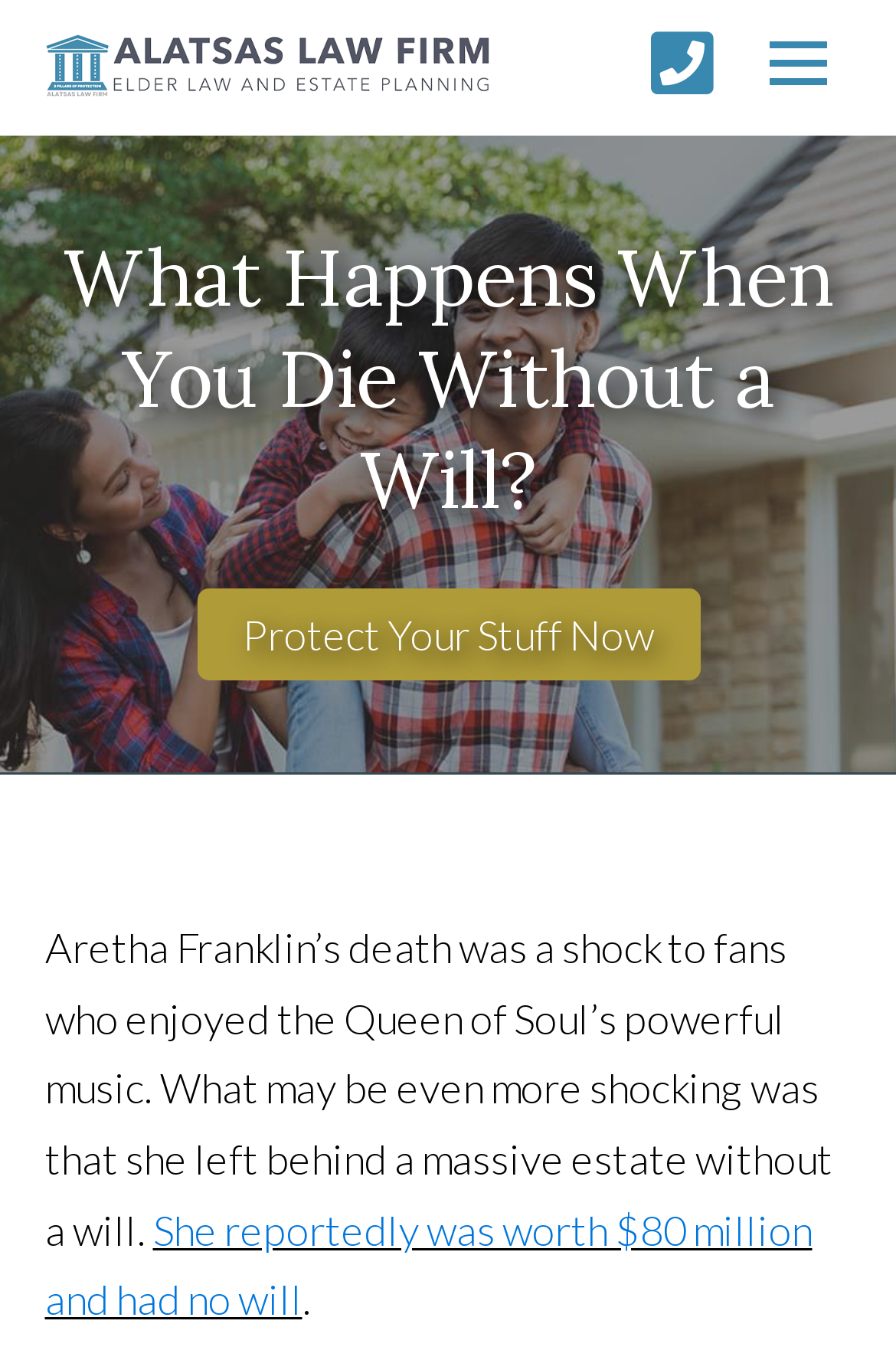Identify the bounding box coordinates for the UI element mentioned here: "alt="Return to Theodore Alatsas Home"". Provide the coordinates as four float values between 0 and 1, i.e., [left, top, right, bottom].

[0.05, 0.025, 0.545, 0.074]